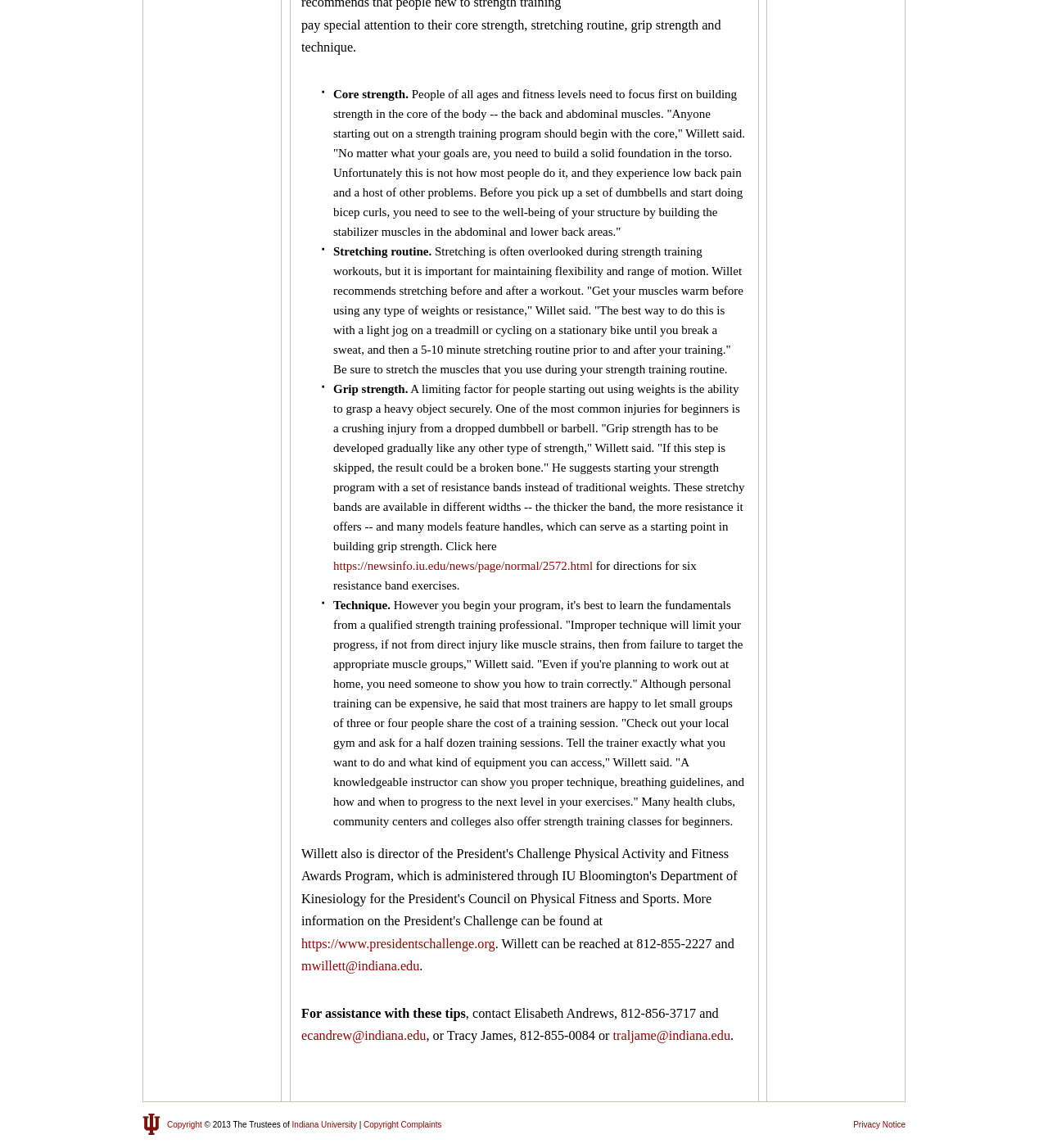Can you specify the bounding box coordinates of the area that needs to be clicked to fulfill the following instruction: "Go to the Presidents Challenge website"?

[0.288, 0.816, 0.472, 0.829]